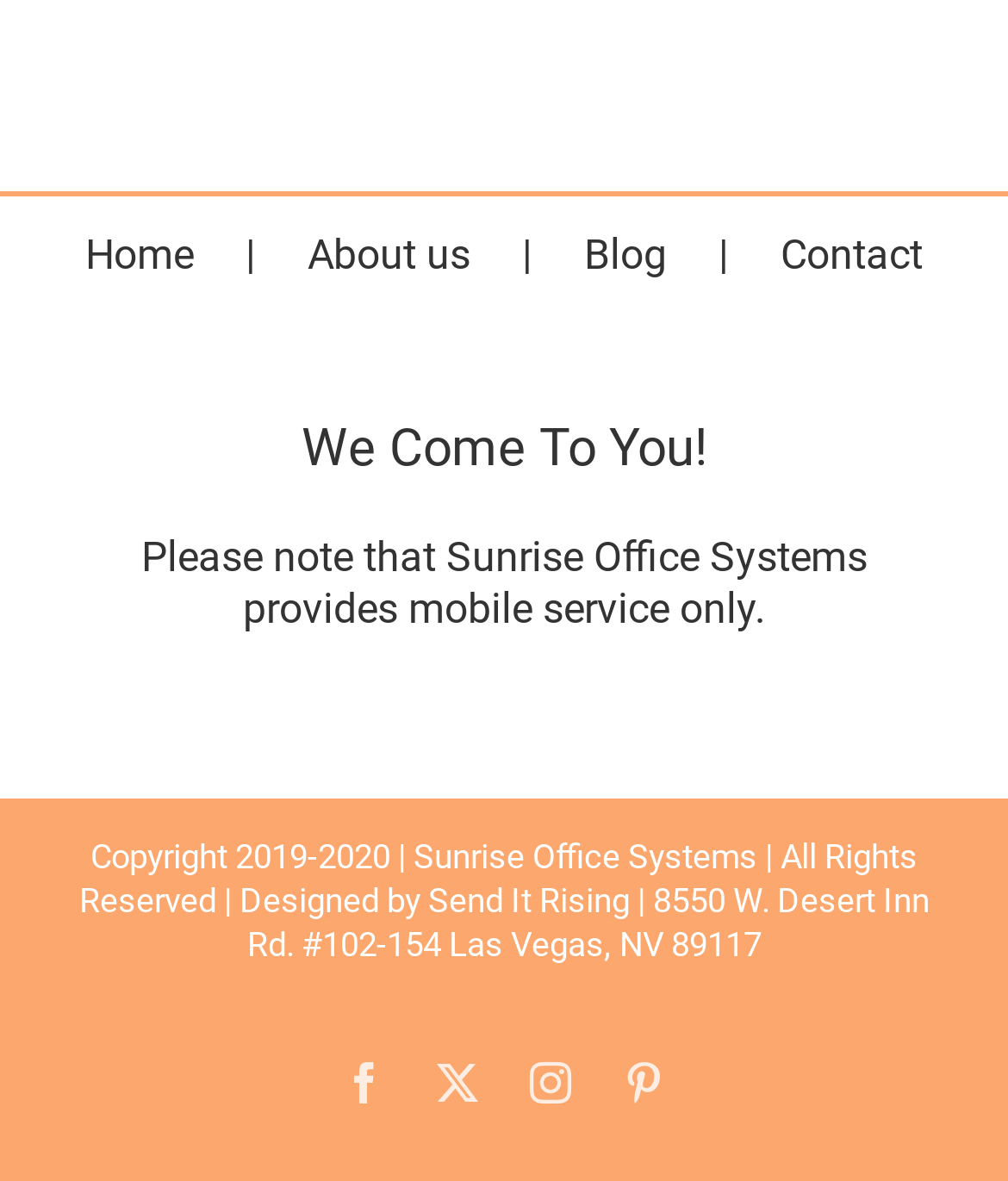Find the bounding box of the web element that fits this description: "Contact".

[0.774, 0.194, 0.915, 0.24]